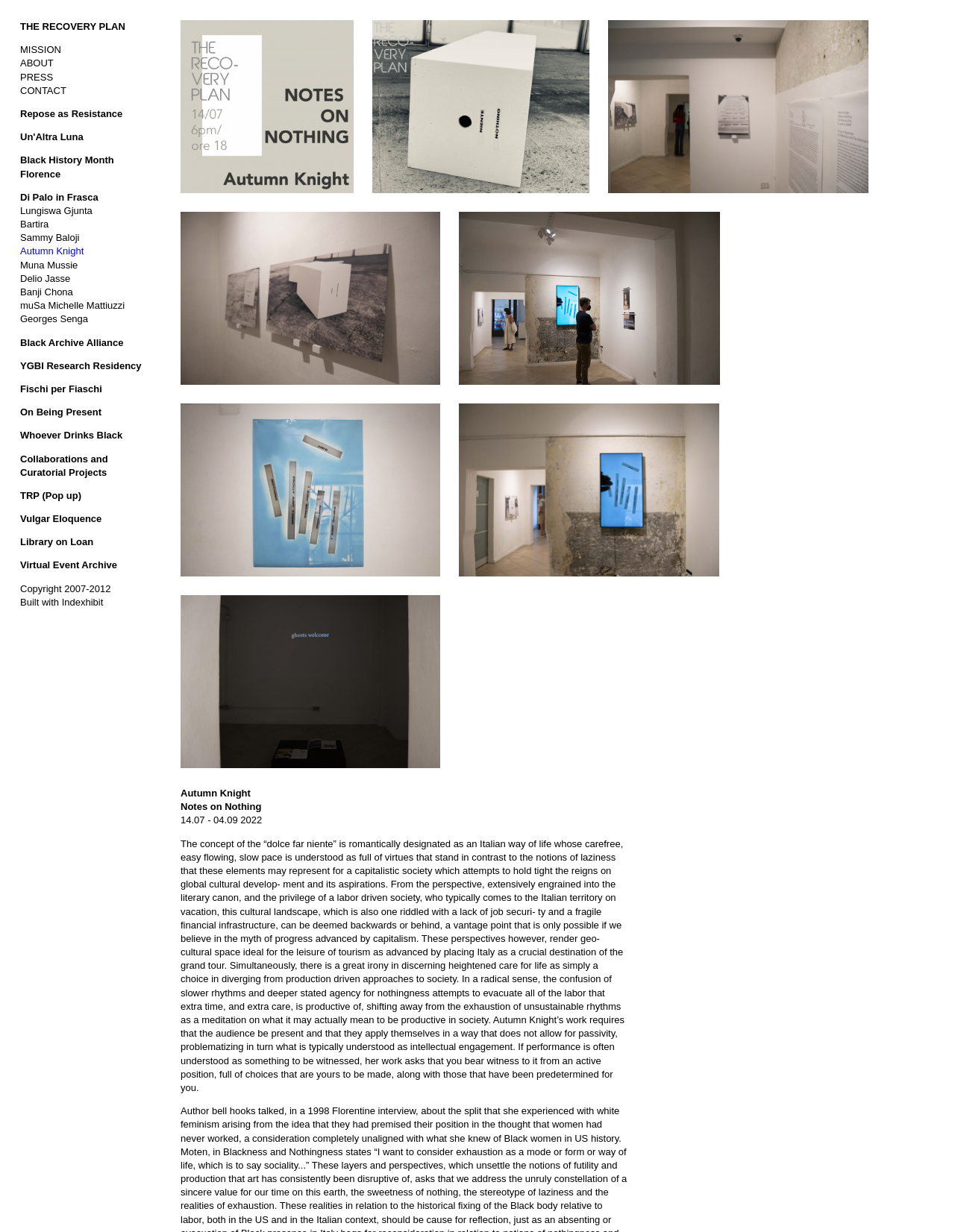Identify the bounding box coordinates of the element to click to follow this instruction: 'Click on the 'Autumn Knight' link'. Ensure the coordinates are four float values between 0 and 1, provided as [left, top, right, bottom].

[0.021, 0.199, 0.088, 0.208]